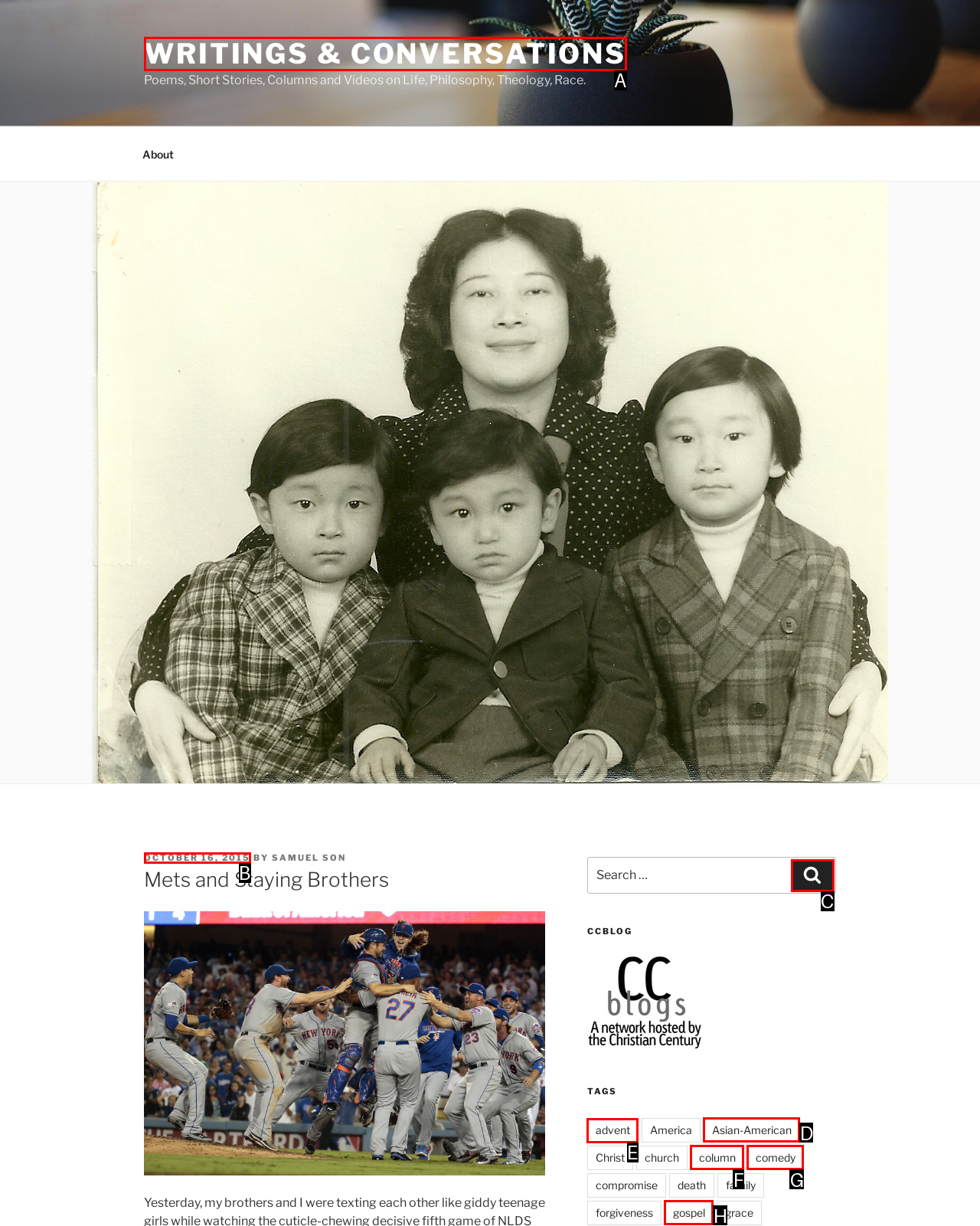For the task: Click on the 'advent' tag, identify the HTML element to click.
Provide the letter corresponding to the right choice from the given options.

E